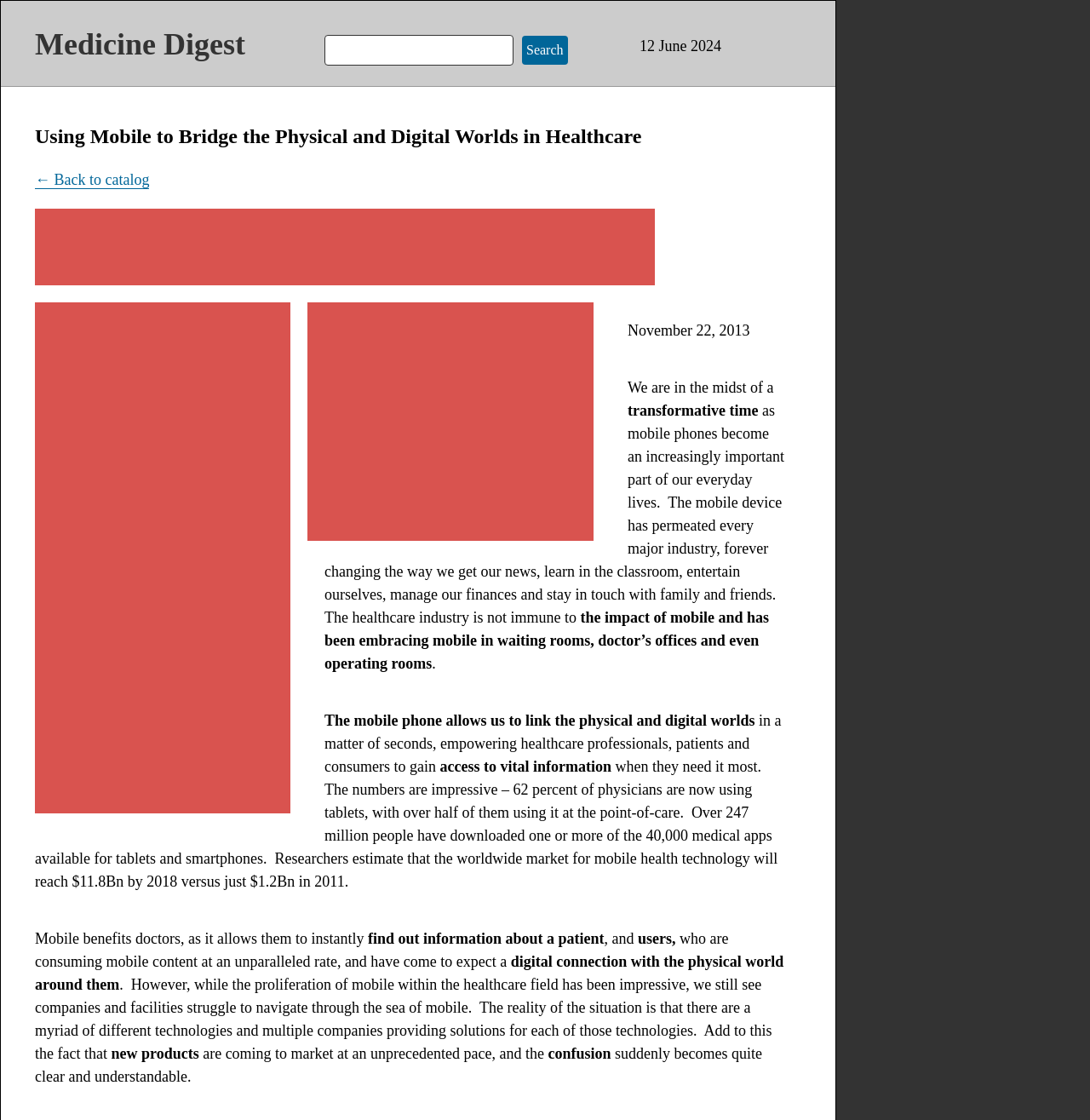Answer the question using only one word or a concise phrase: How many medical apps are available for tablets and smartphones?

40,000